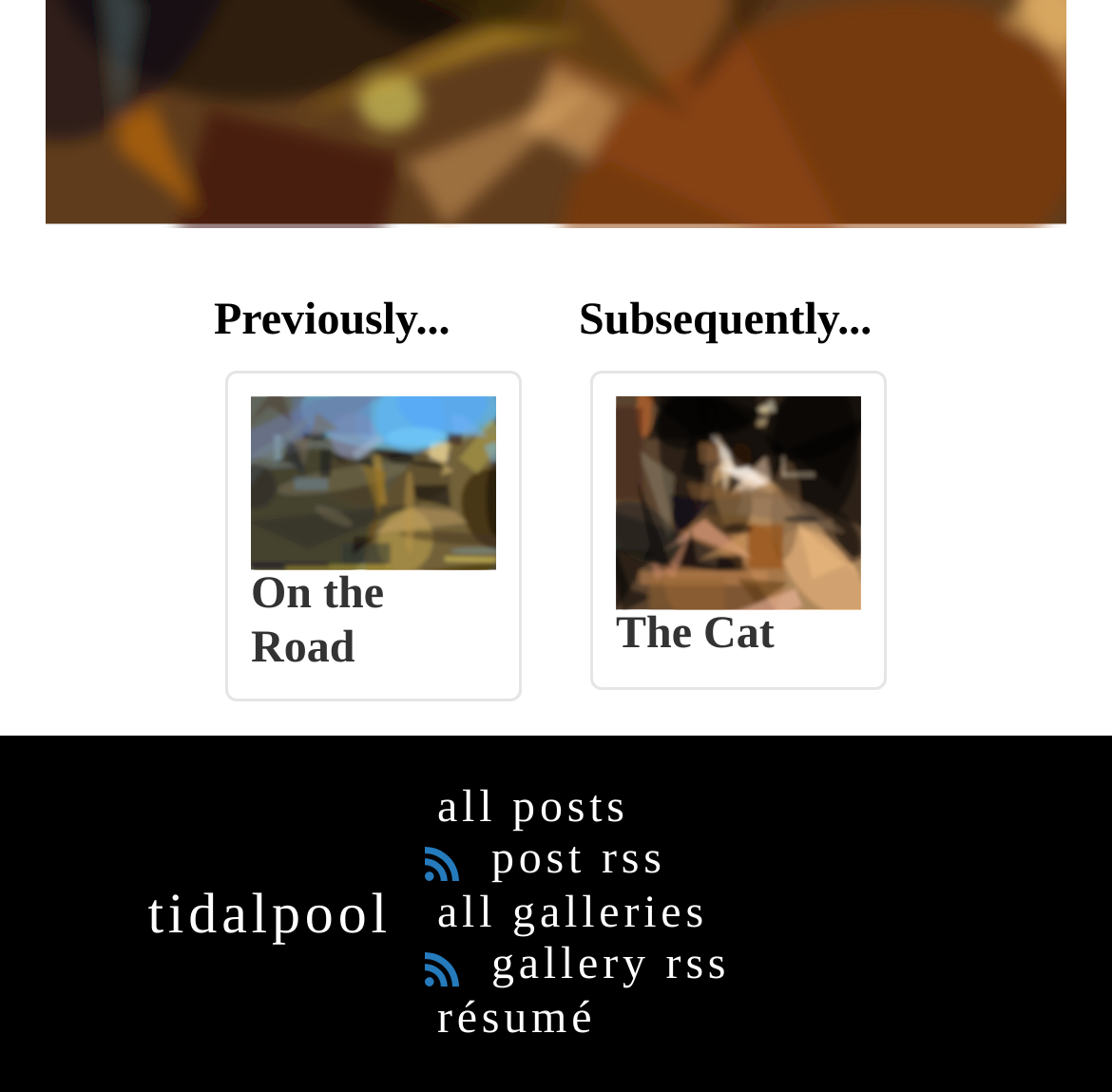Please answer the following question as detailed as possible based on the image: 
How many links are in the bottom section?

I looked at the bottom section of the page and counted the number of link elements. There are five links: 'tidalpool', 'all posts', 'post rss', 'all galleries', and 'gallery rss'.